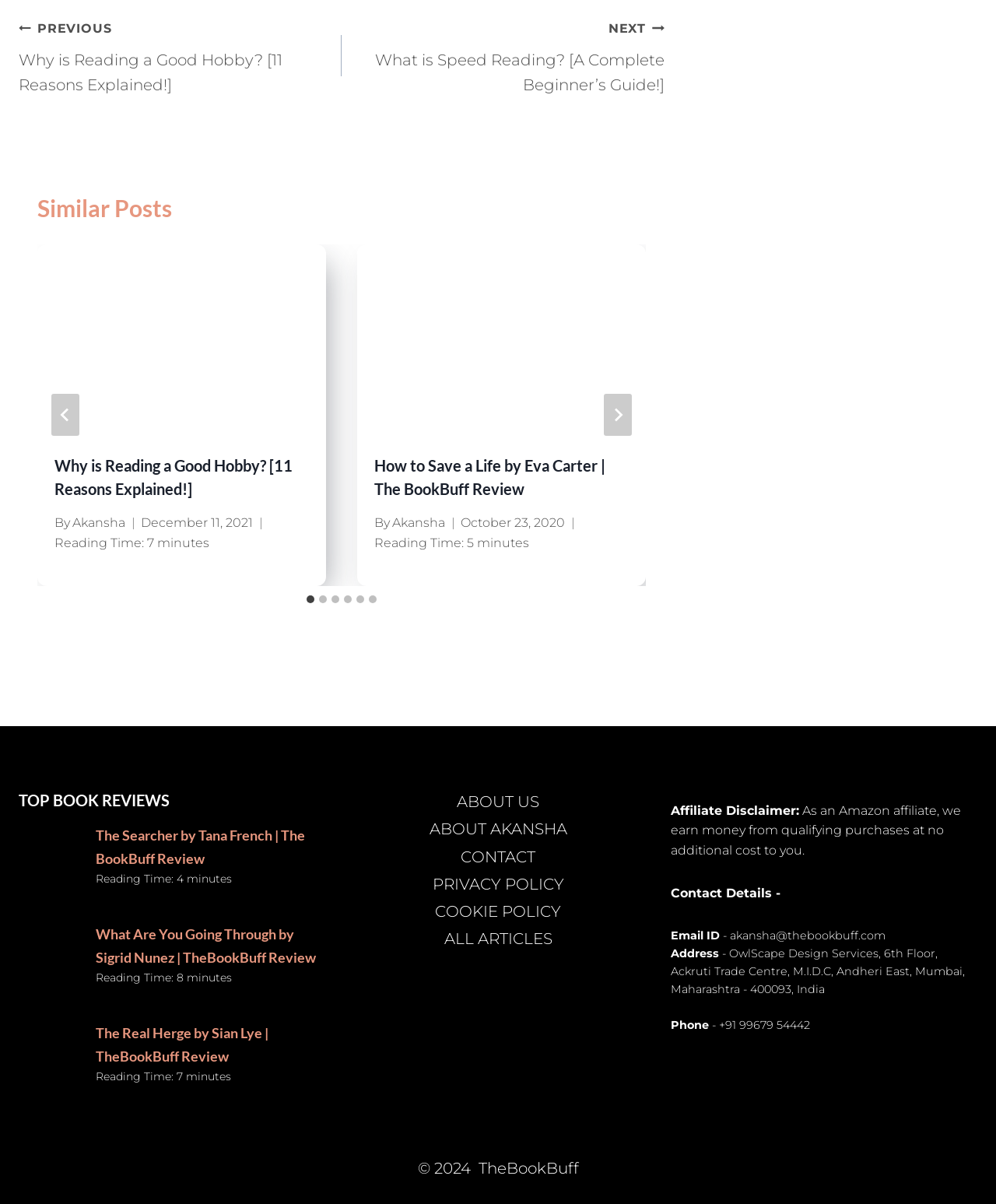Determine the bounding box coordinates of the element that should be clicked to execute the following command: "Click on the 'CONTACT' link in the footer".

[0.411, 0.7, 0.589, 0.723]